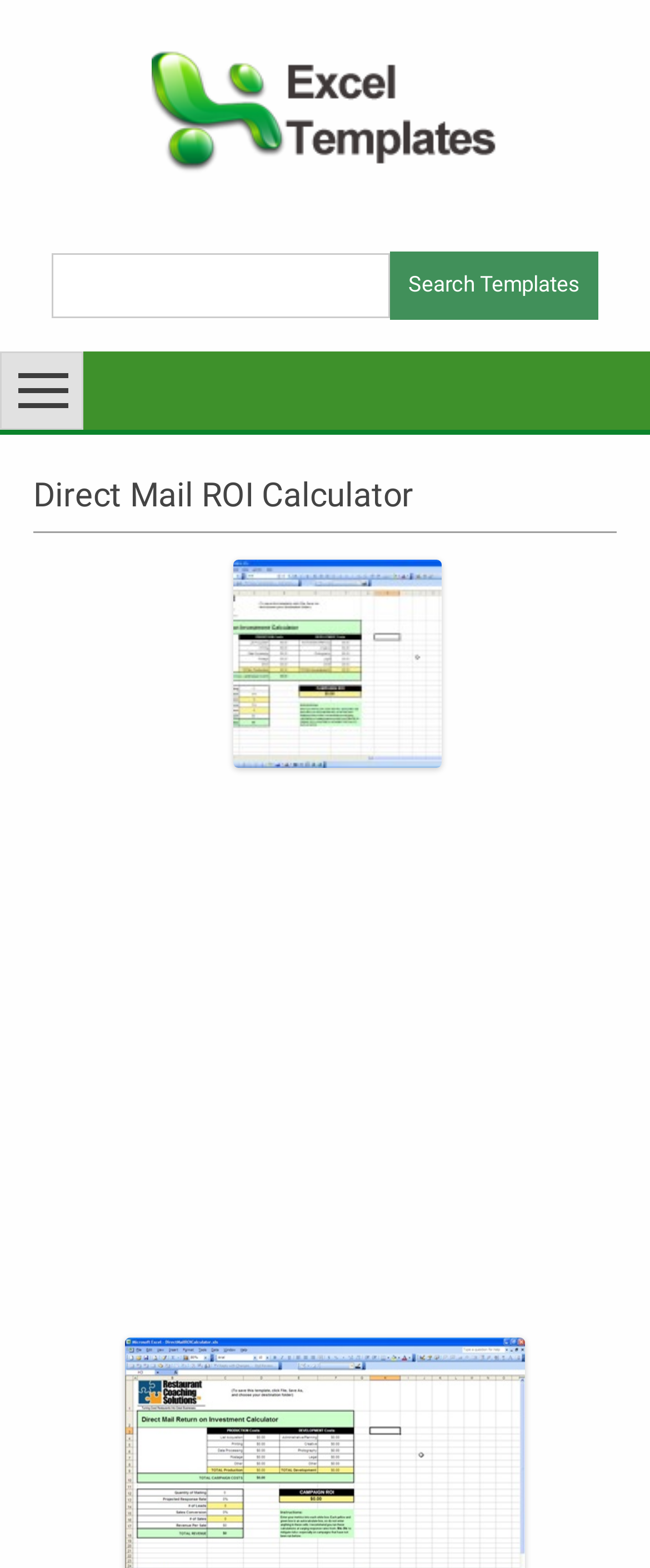What is the layout of the page?
Based on the image, respond with a single word or phrase.

Header and main content